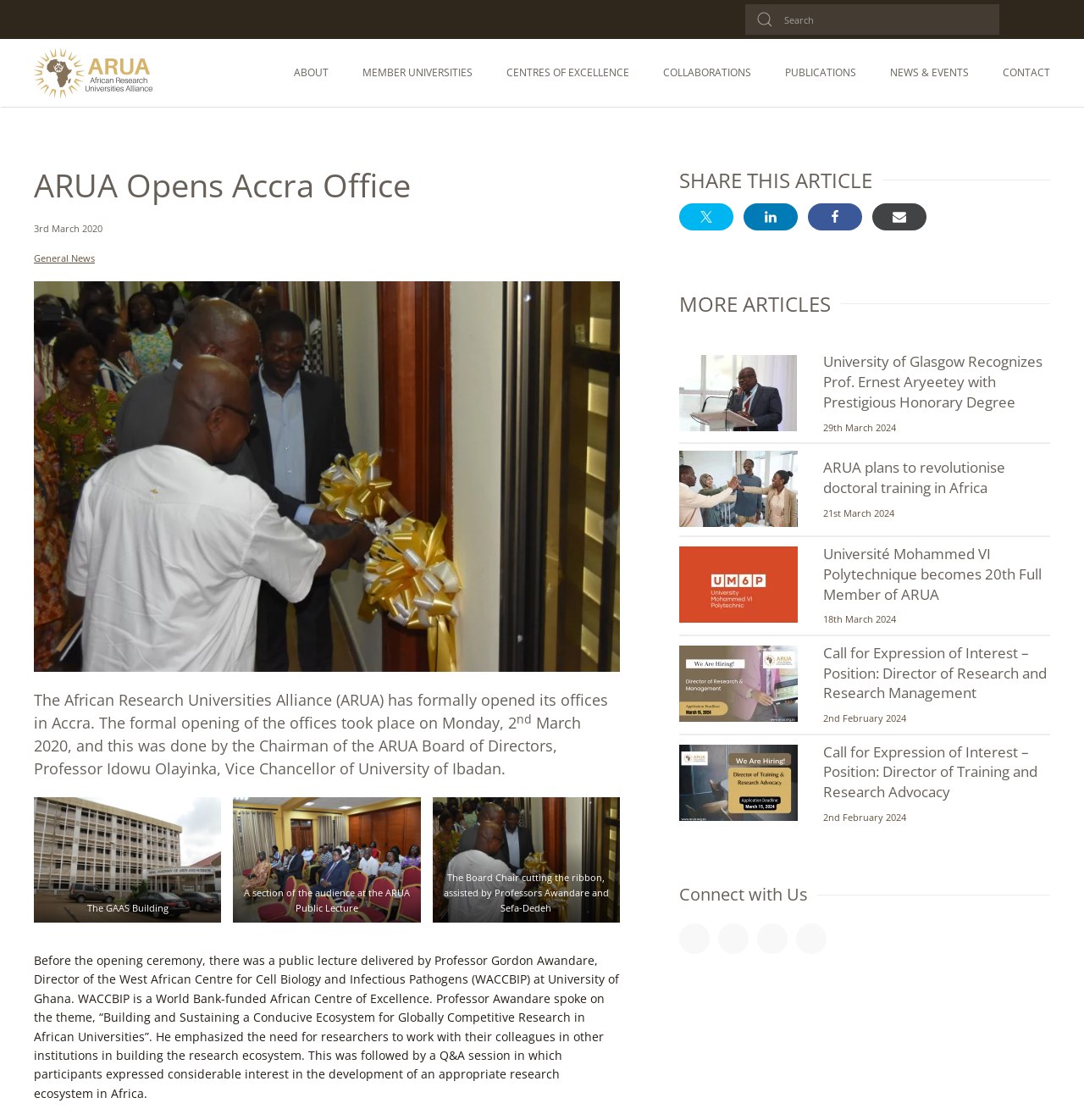How many links are there in the 'MORE ARTICLES' section?
Identify the answer in the screenshot and reply with a single word or phrase.

5